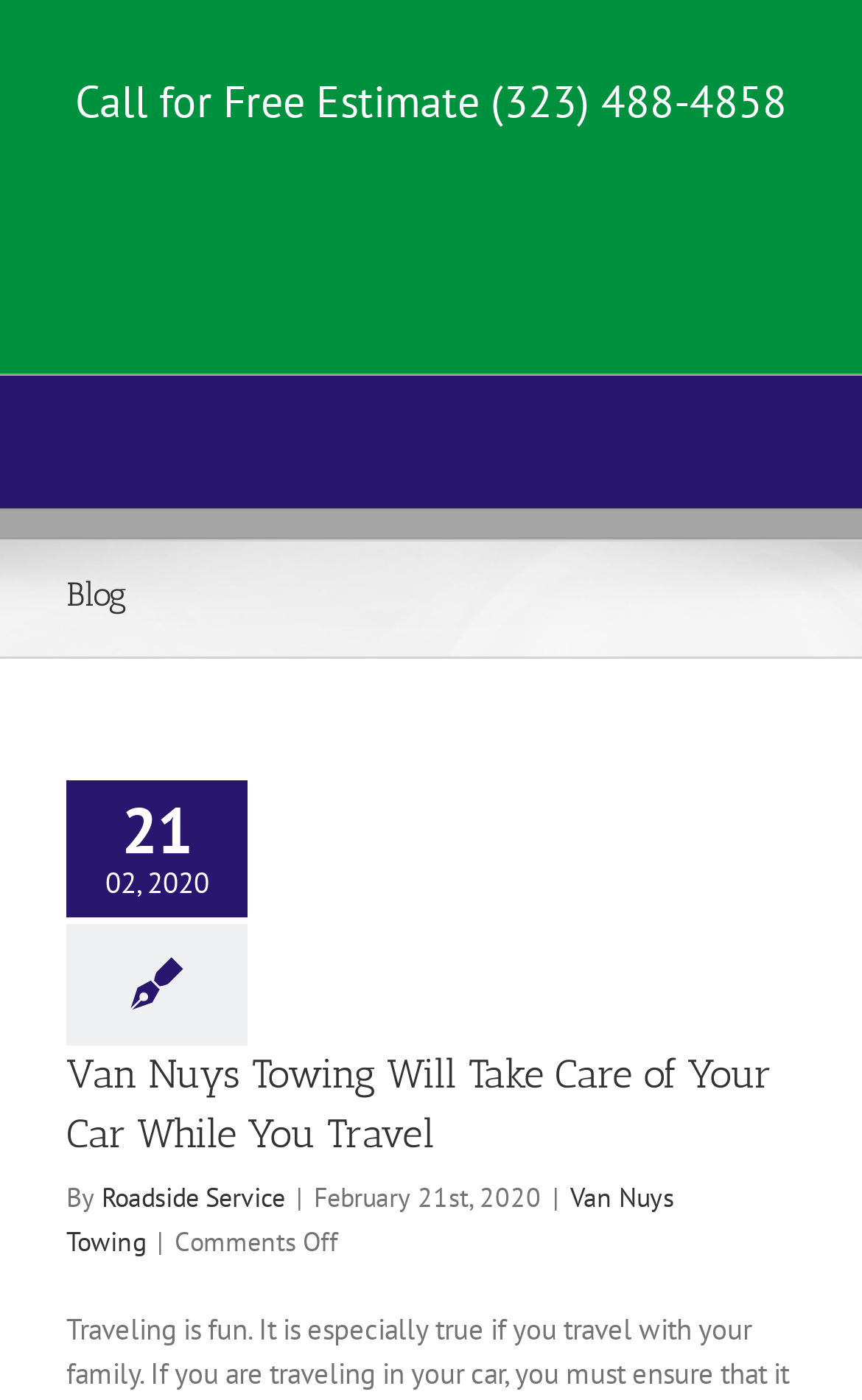What is the title of the latest blog post?
Using the image, provide a detailed and thorough answer to the question.

I found the title of the latest blog post by looking at the section with the date 'February 21st, 2020' and finding the heading that says 'Van Nuys Towing Will Take Care of Your Car While You Travel'.